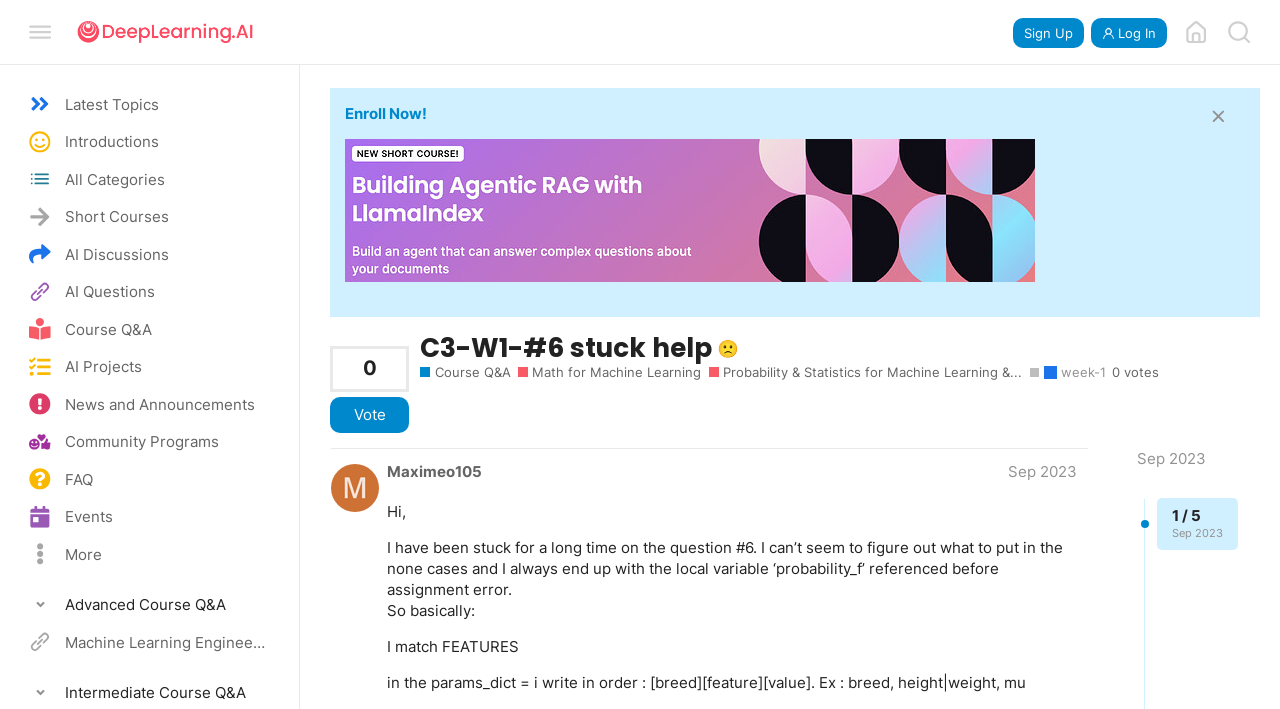Determine the bounding box coordinates for the clickable element required to fulfill the instruction: "Click the 'Sign Up' button". Provide the coordinates as four float numbers between 0 and 1, i.e., [left, top, right, bottom].

[0.791, 0.026, 0.847, 0.068]